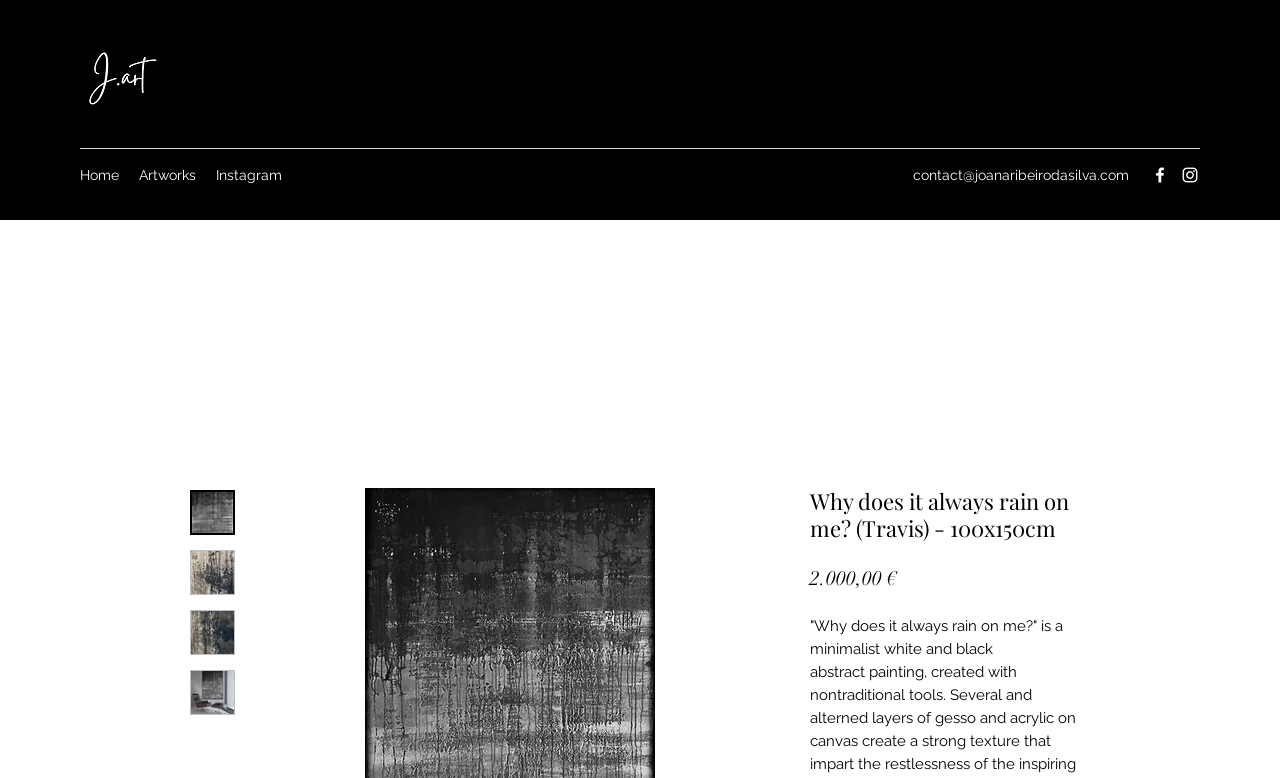Please mark the bounding box coordinates of the area that should be clicked to carry out the instruction: "Check the price of the artwork".

[0.633, 0.727, 0.701, 0.76]